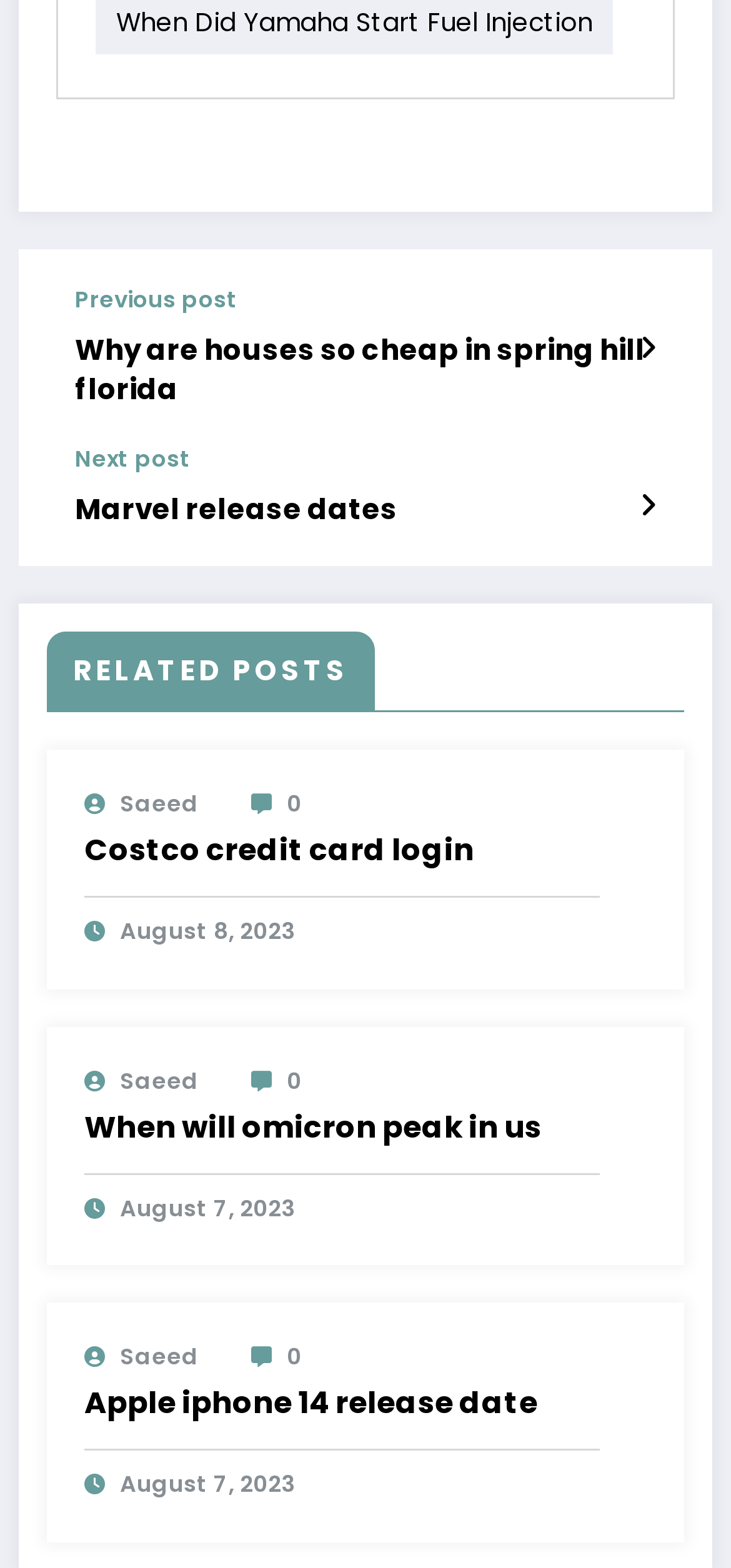Please indicate the bounding box coordinates for the clickable area to complete the following task: "Click on the 'Why are houses so cheap in spring hill florida' link". The coordinates should be specified as four float numbers between 0 and 1, i.e., [left, top, right, bottom].

[0.103, 0.21, 0.897, 0.261]